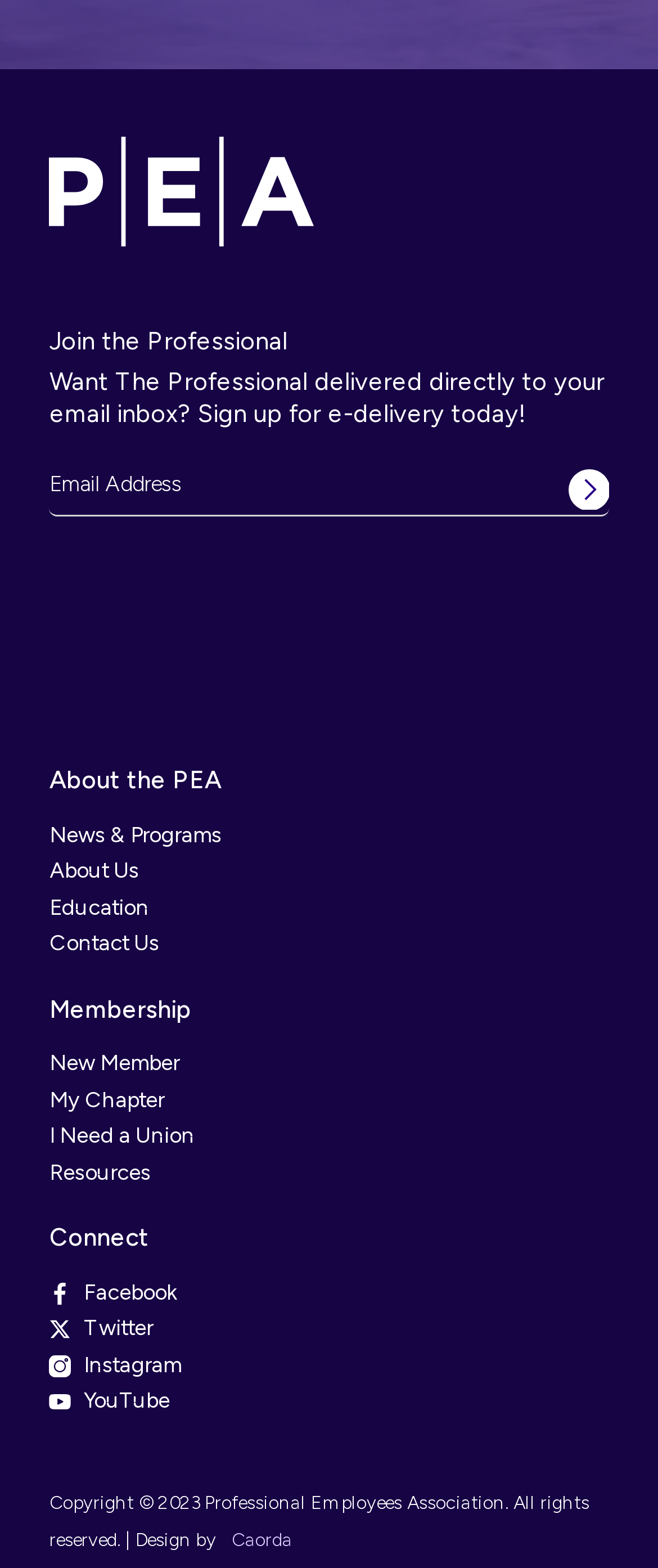Locate the bounding box coordinates of the clickable region to complete the following instruction: "Submit email address."

[0.865, 0.3, 0.925, 0.325]